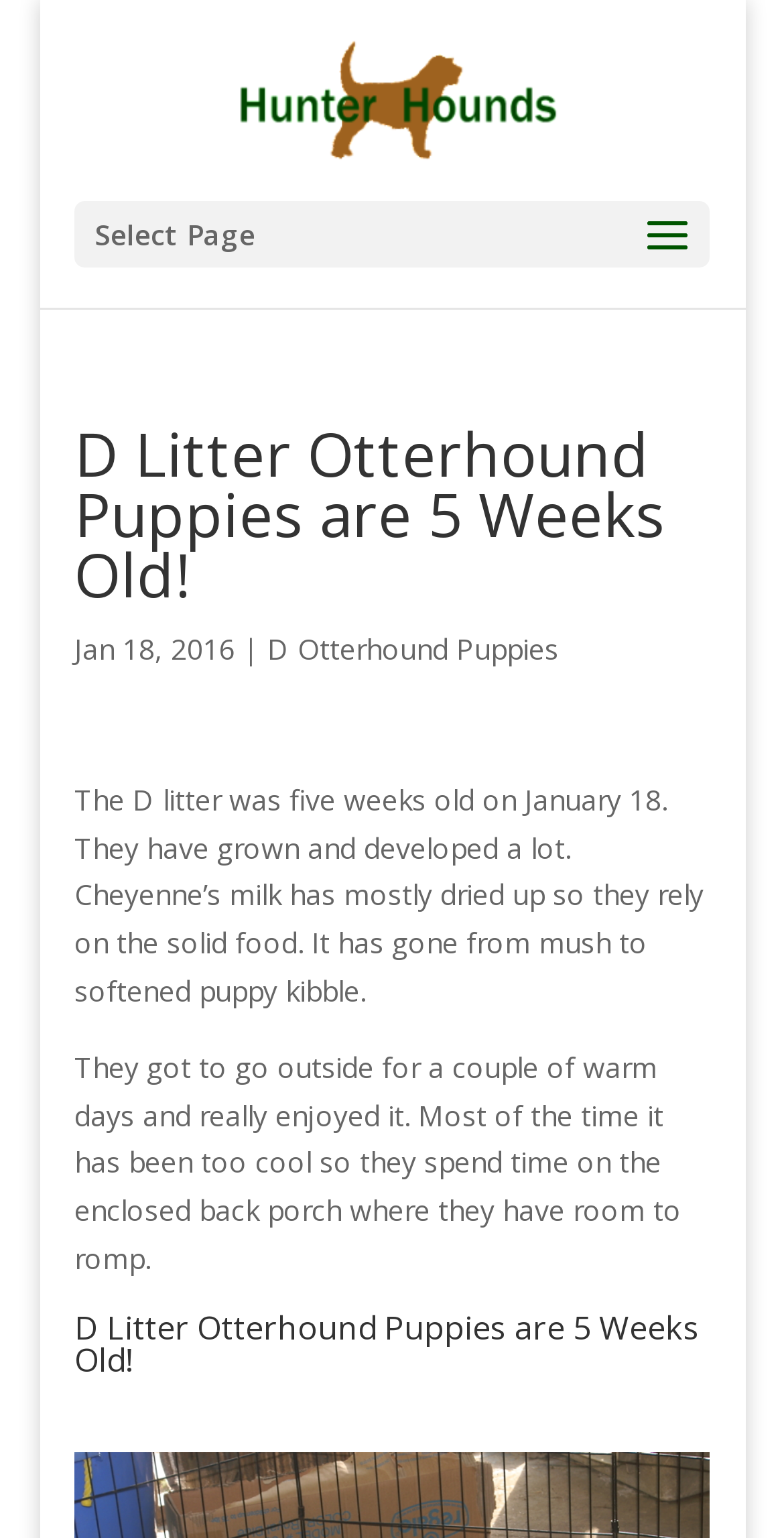Use the information in the screenshot to answer the question comprehensively: Where do the puppies spend time when it's too cool outside?

The text 'Most of the time it has been too cool so they spend time on the enclosed back porch where they have room to romp.' indicates that the puppies spend time on the enclosed back porch when it's too cool outside.